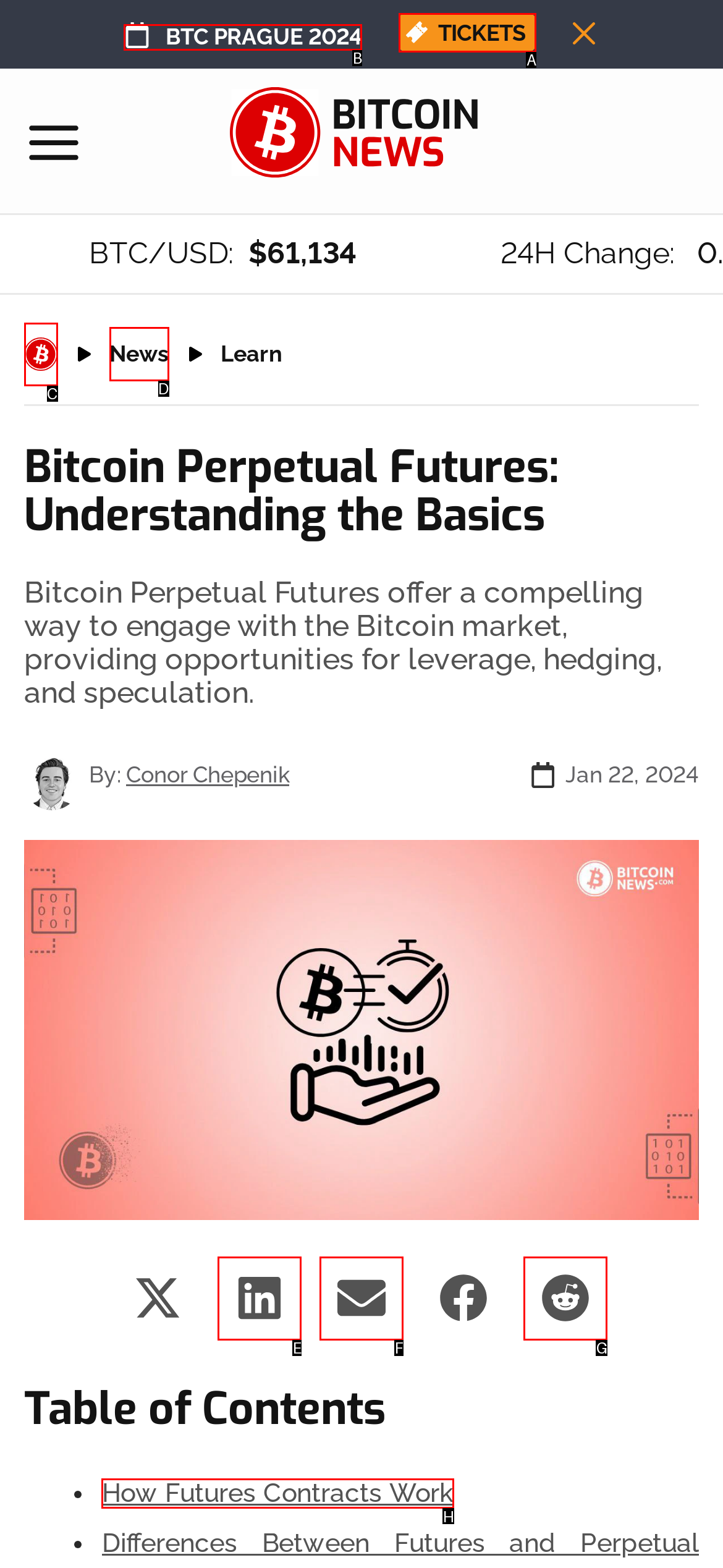Determine the letter of the UI element I should click on to complete the task: Click on the 'How Futures Contracts Work' link from the provided choices in the screenshot.

H